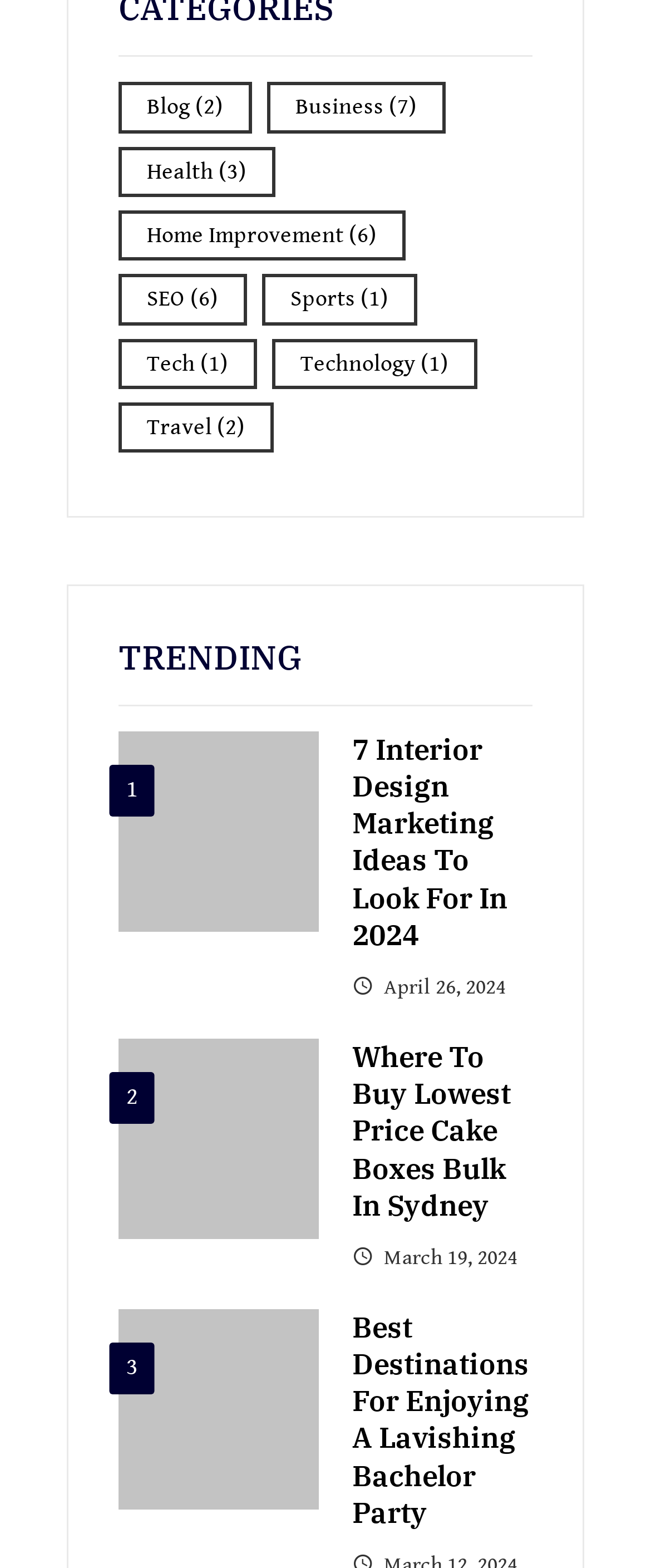Please find the bounding box coordinates of the element's region to be clicked to carry out this instruction: "View the post 'Where to Buy Lowest Price Cake Boxes Bulk in Sydney'".

[0.182, 0.714, 0.49, 0.736]